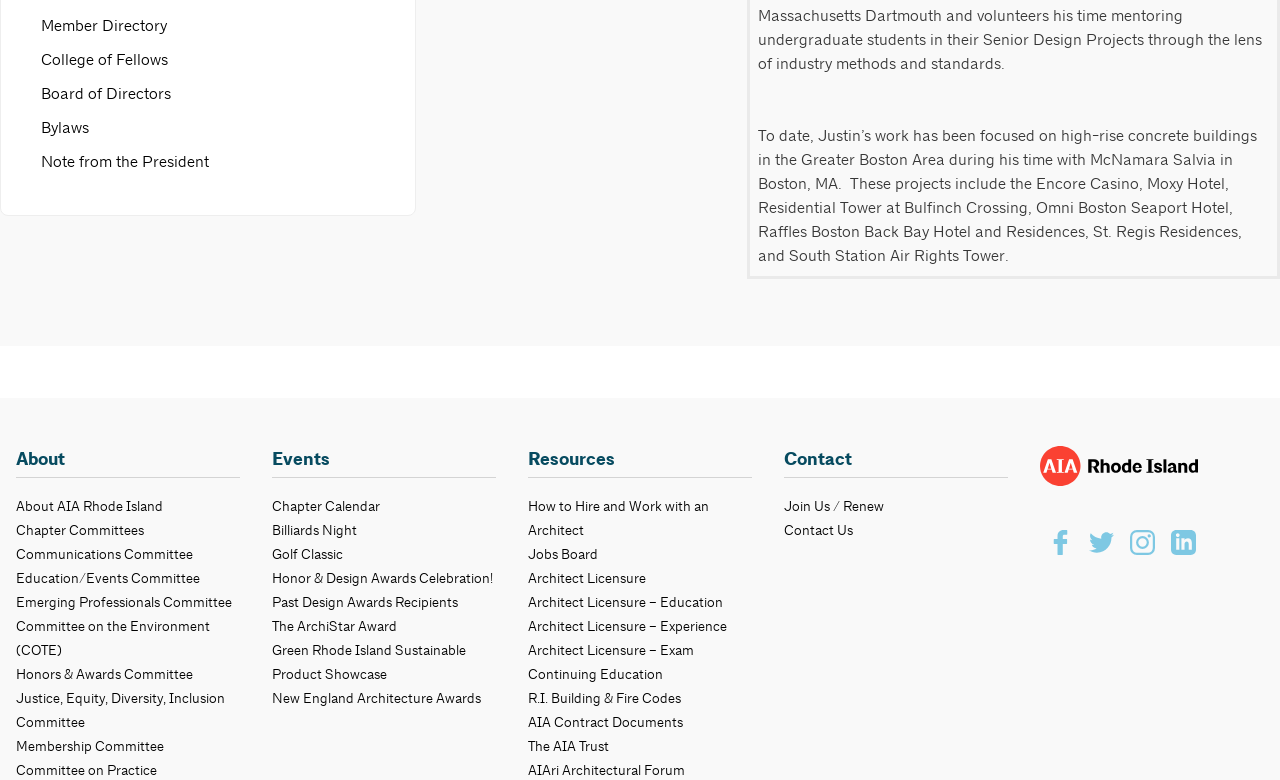Find the bounding box of the element with the following description: "Honor & Design Awards Celebration!". The coordinates must be four float numbers between 0 and 1, formatted as [left, top, right, bottom].

[0.212, 0.73, 0.385, 0.753]